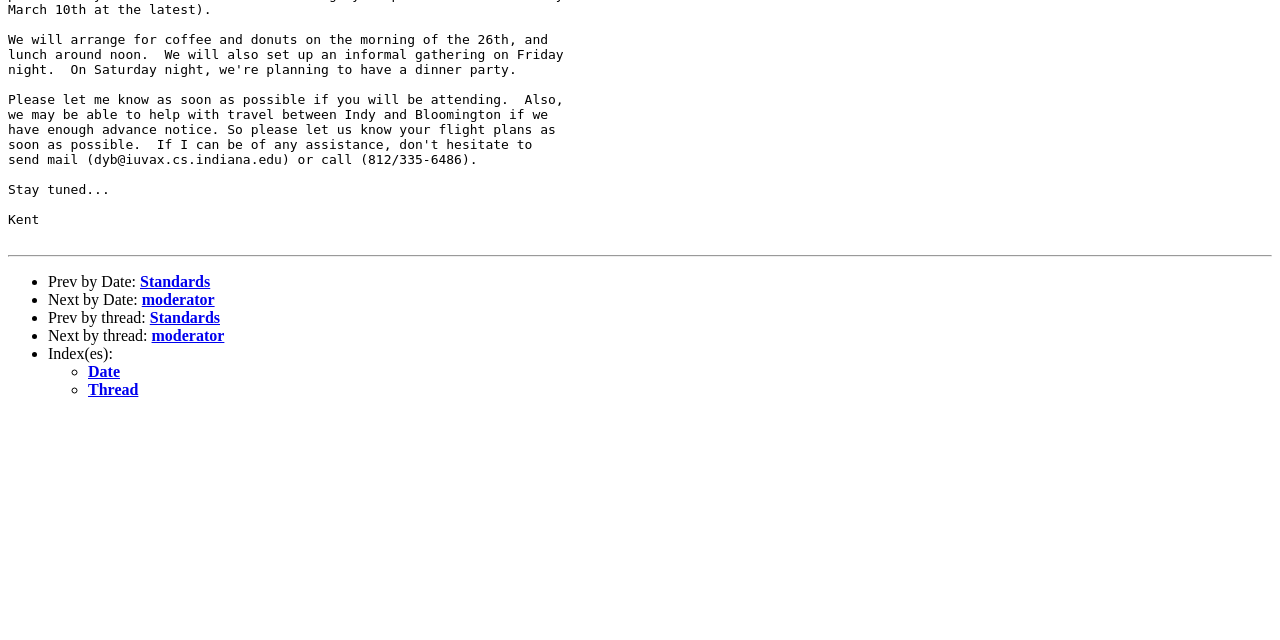Identify the bounding box for the described UI element: "moderator".

[0.111, 0.454, 0.168, 0.481]